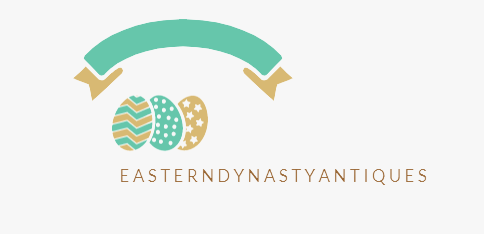Describe every aspect of the image in detail.

The image features the logo of "Eastern Dynasty Antiques," characterized by a whimsical design that showcases three decorative eggs in various patterns—striped, polka-dotted, and star-printed—each contributing to a vibrant, artistic aesthetic. Above the eggs, a stylized mint green ribbon arch adds a touch of flair, creating an inviting and charming look. Below the visual elements, the name "EASTERN DYNASTY ANTIQUES" is elegantly rendered in a warm, golden hue, enhancing the logo's vintage and antique appeal. This logo effectively conveys the essence of a business dedicated to timeless collectibles and unique finds.